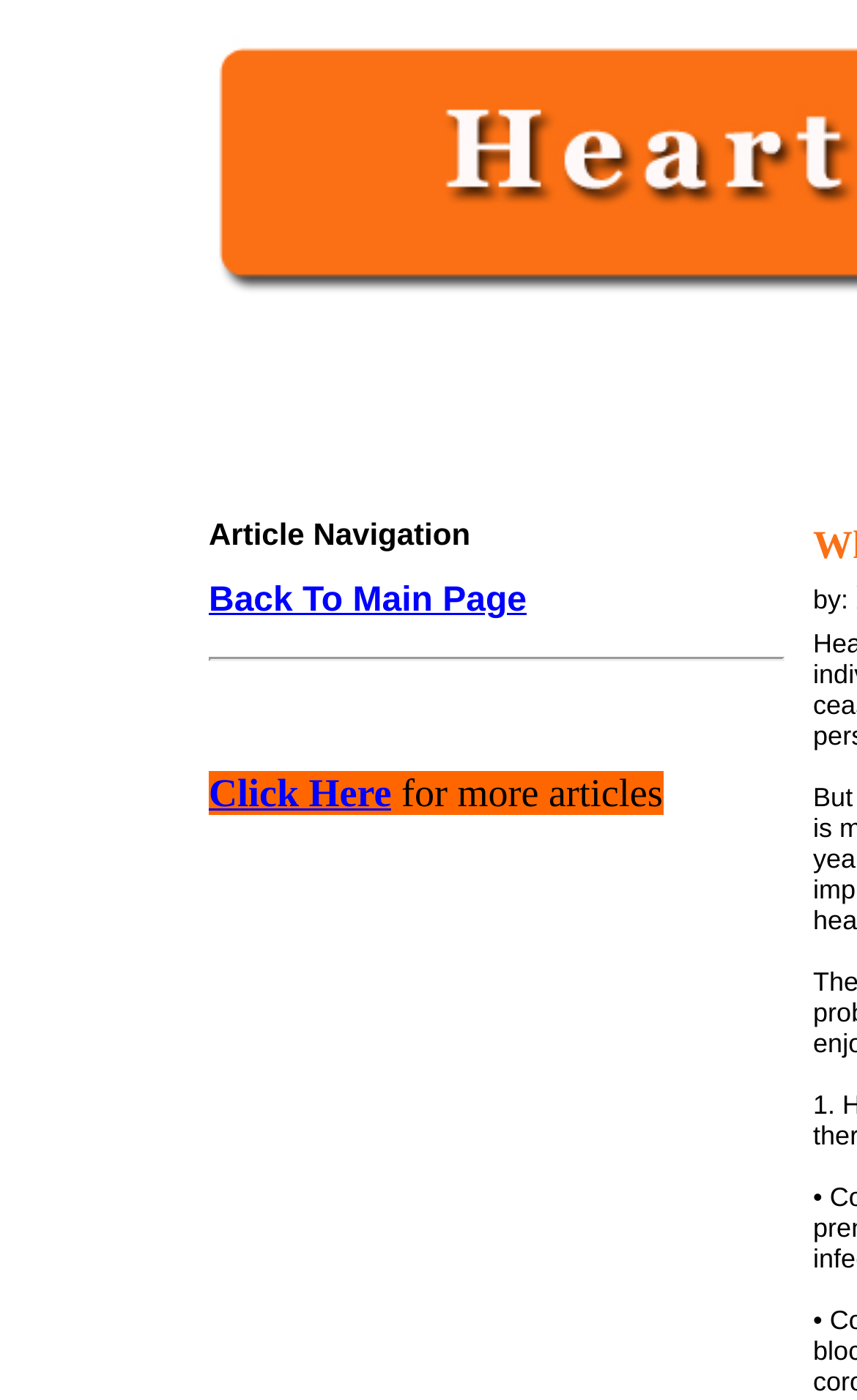Determine the bounding box coordinates in the format (top-left x, top-left y, bottom-right x, bottom-right y). Ensure all values are floating point numbers between 0 and 1. Identify the bounding box of the UI element described by: Click Here

[0.244, 0.555, 0.457, 0.582]